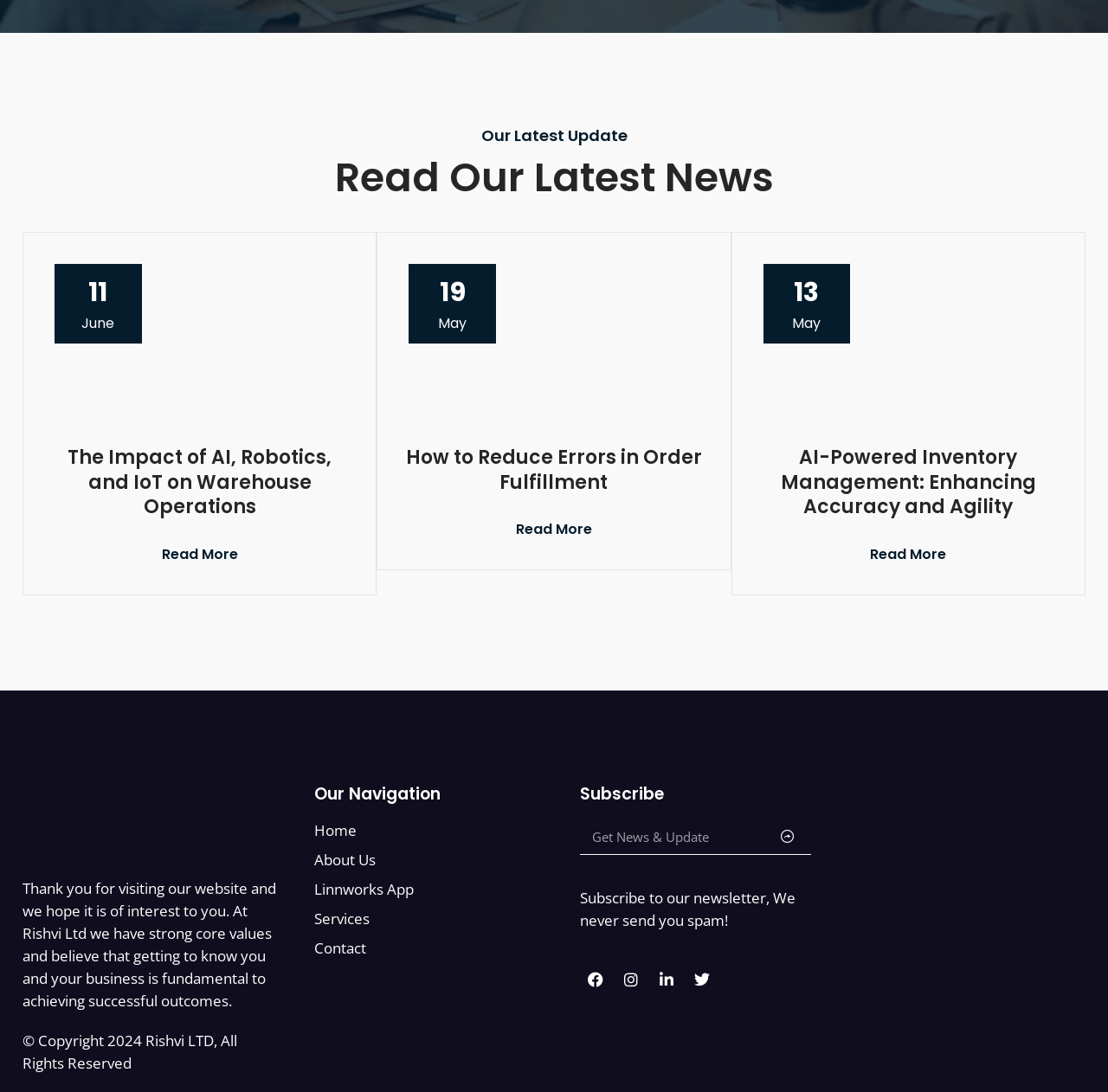Locate the bounding box for the described UI element: "19". Ensure the coordinates are four float numbers between 0 and 1, formatted as [left, top, right, bottom].

[0.397, 0.228, 0.42, 0.265]